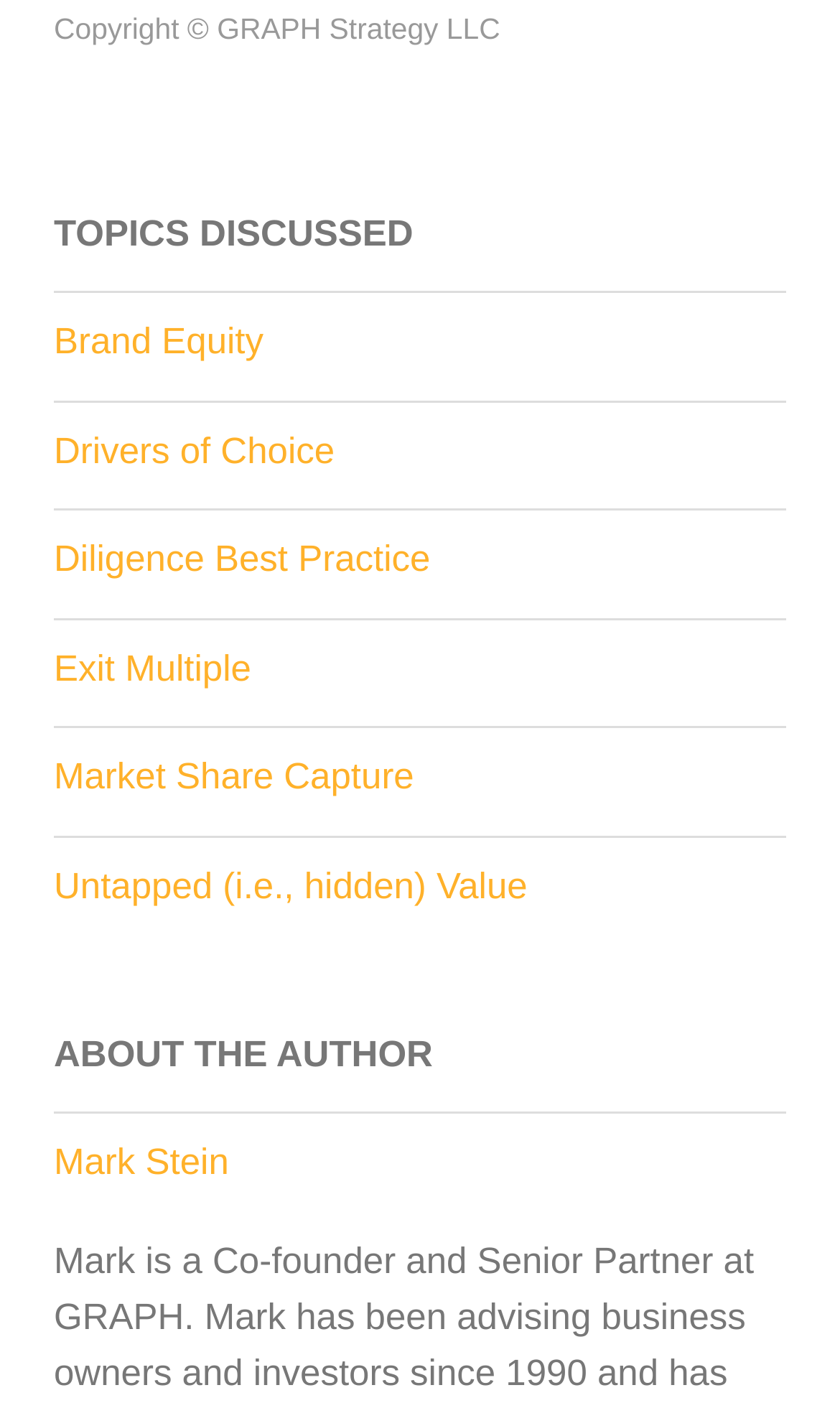Based on the image, provide a detailed response to the question:
Who is the author of the webpage?

I looked for the section 'ABOUT THE AUTHOR' and found a link 'Mark Stein' which suggests that Mark Stein is the author of the webpage.